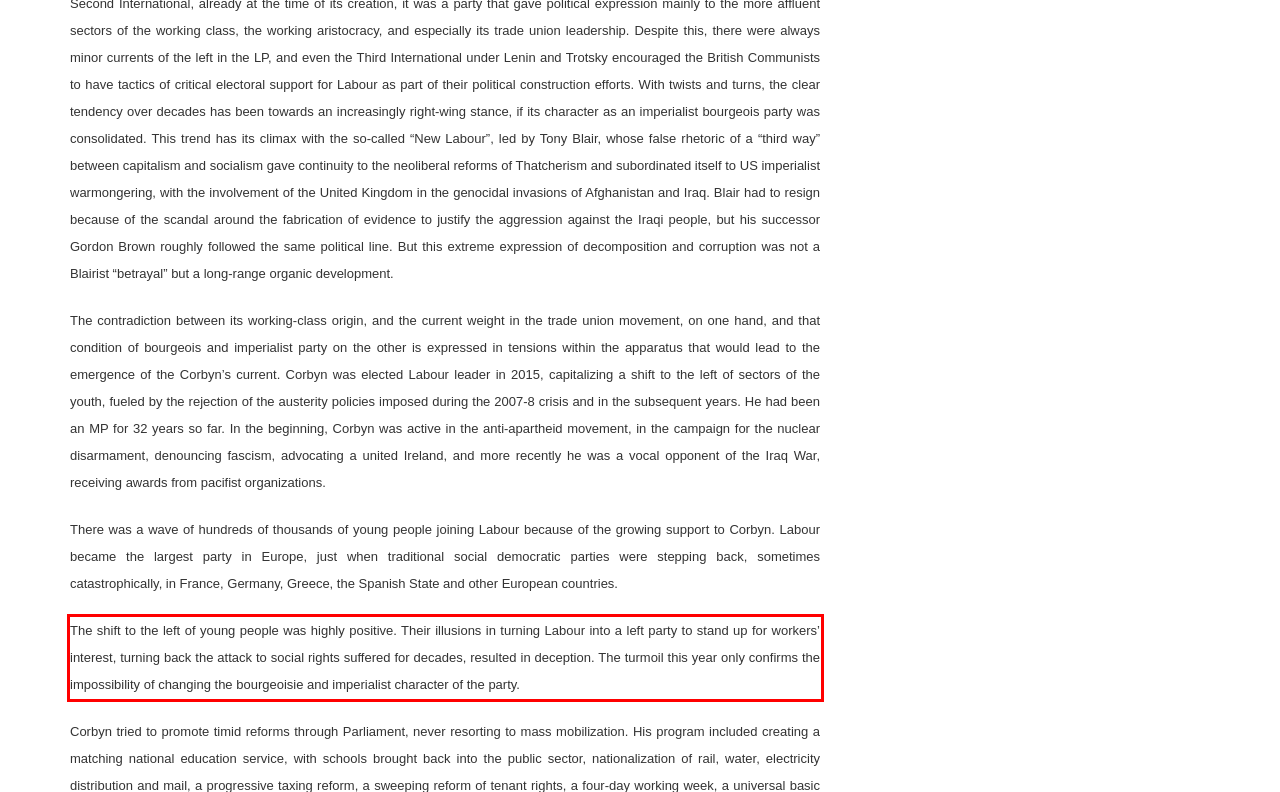Inspect the webpage screenshot that has a red bounding box and use OCR technology to read and display the text inside the red bounding box.

The shift to the left of young people was highly positive. Their illusions in turning Labour into a left party to stand up for workers’ interest, turning back the attack to social rights suffered for decades, resulted in deception. The turmoil this year only confirms the impossibility of changing the bourgeoisie and imperialist character of the party.